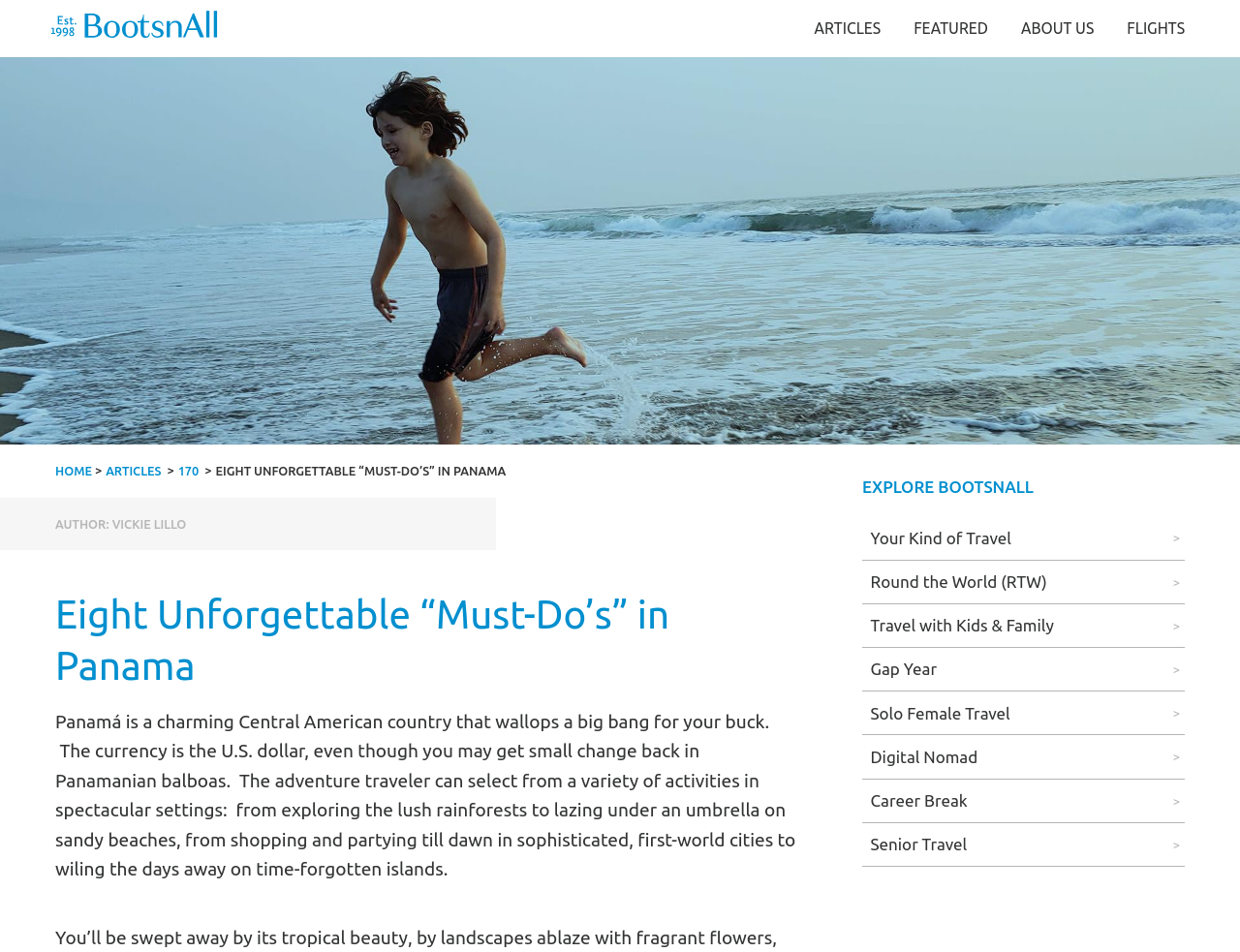Show the bounding box coordinates for the HTML element described as: "Accuris".

None